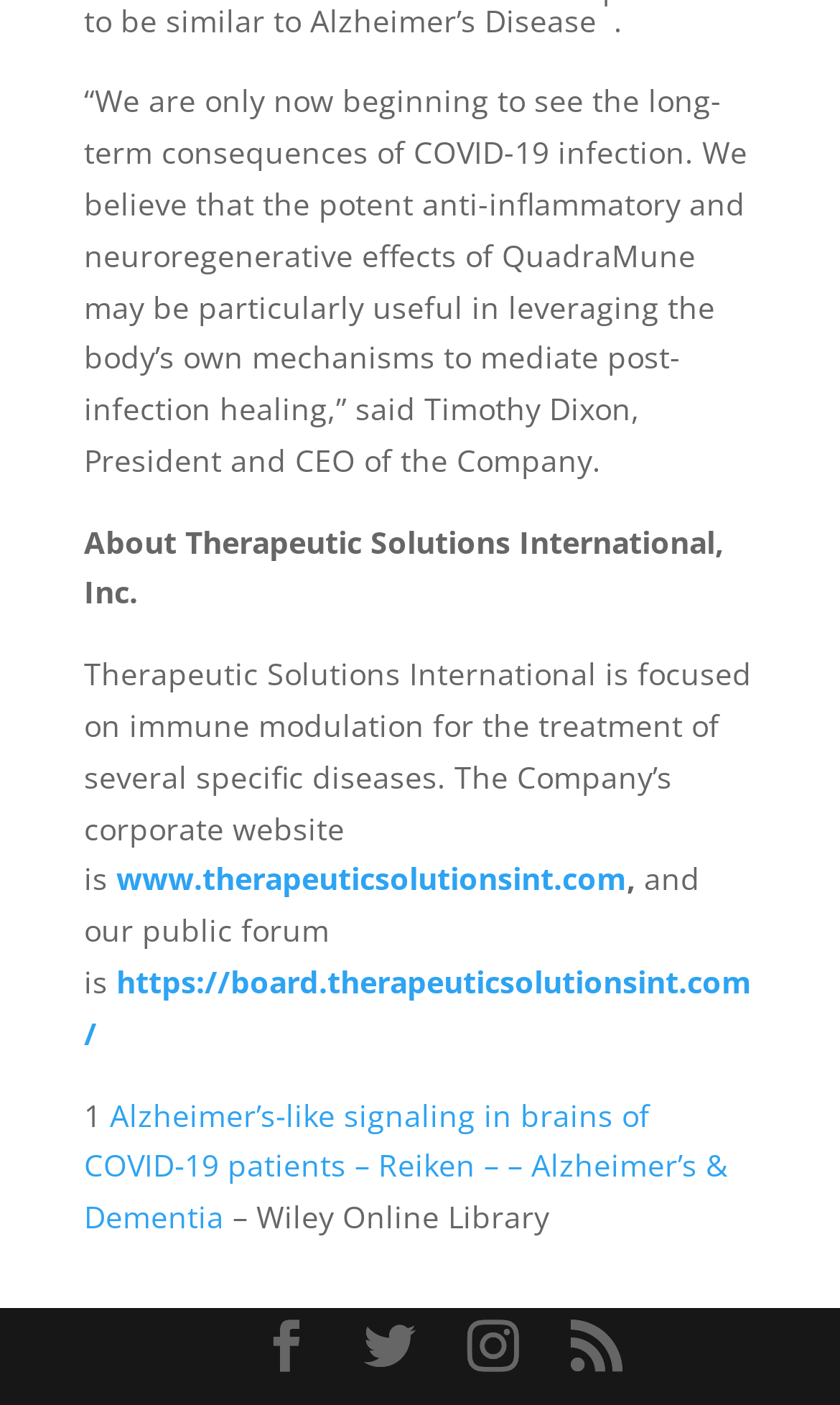Who is the President and CEO of the Company?
Offer a detailed and full explanation in response to the question.

The answer can be found in the first StaticText element, which contains a quote from Timothy Dixon, who is referred to as the President and CEO of the Company.